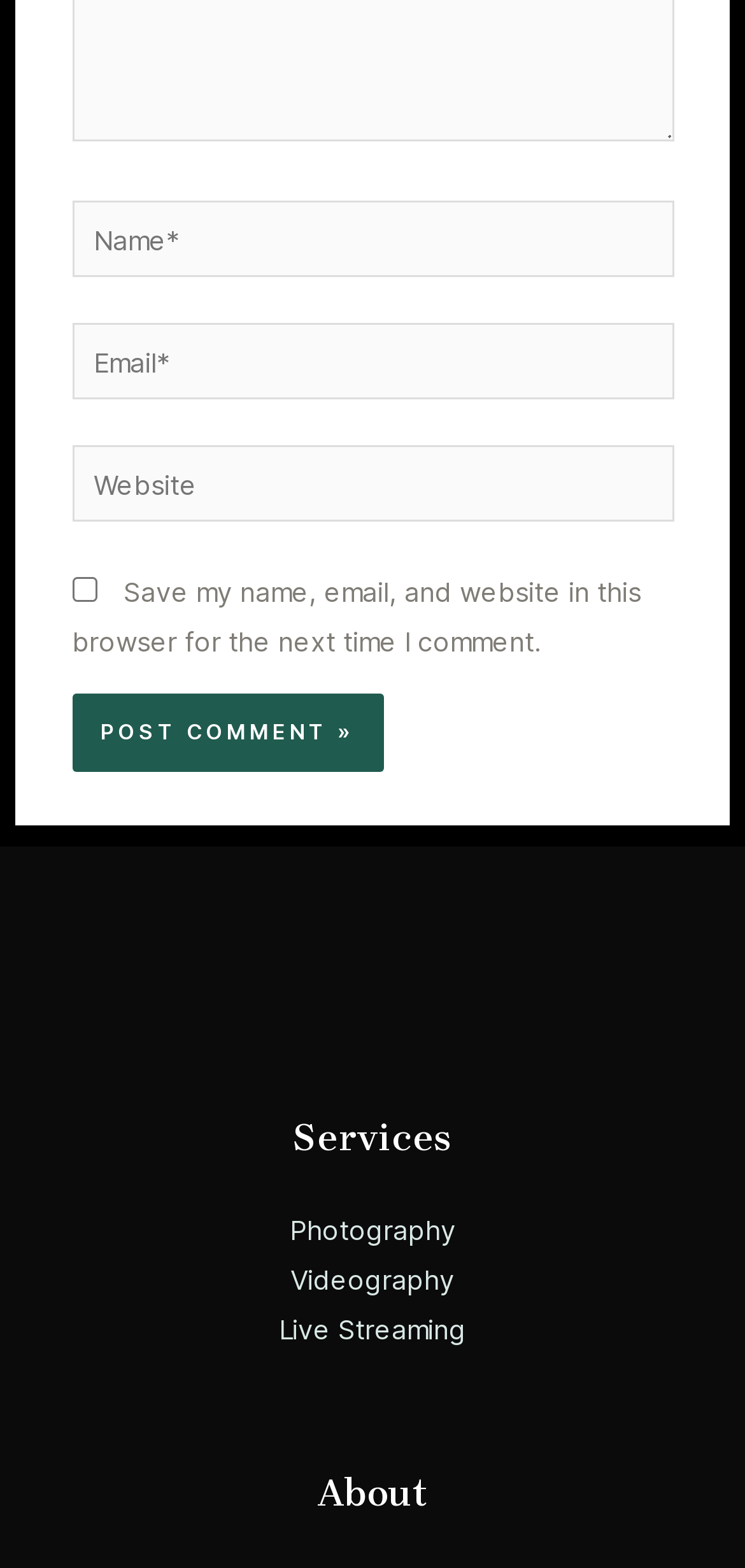What is the purpose of the checkbox?
Using the image as a reference, give a one-word or short phrase answer.

Save comment info